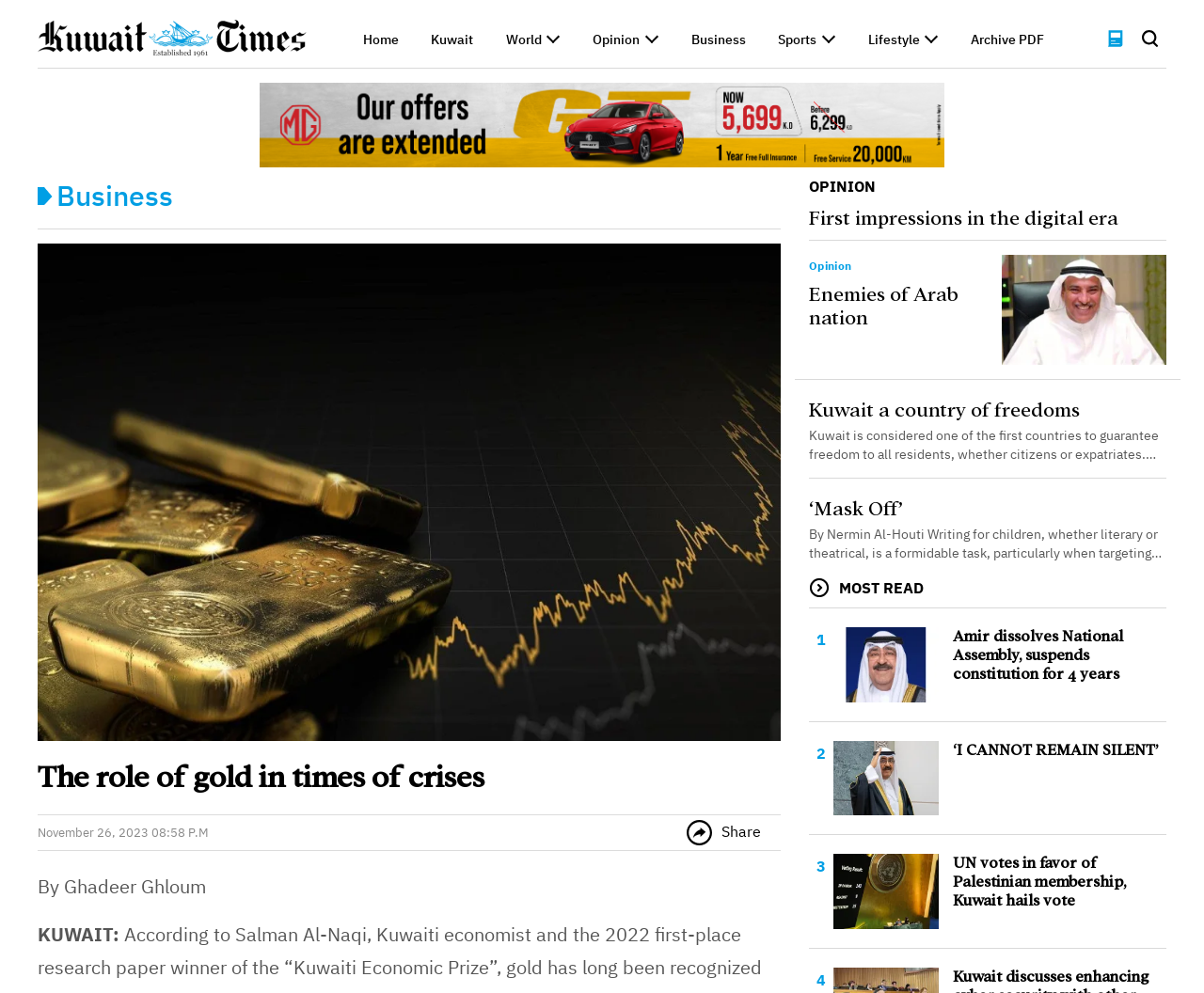Determine the bounding box coordinates of the region I should click to achieve the following instruction: "Read the article 'The role of gold in times of crises'". Ensure the bounding box coordinates are four float numbers between 0 and 1, i.e., [left, top, right, bottom].

[0.031, 0.767, 0.402, 0.799]